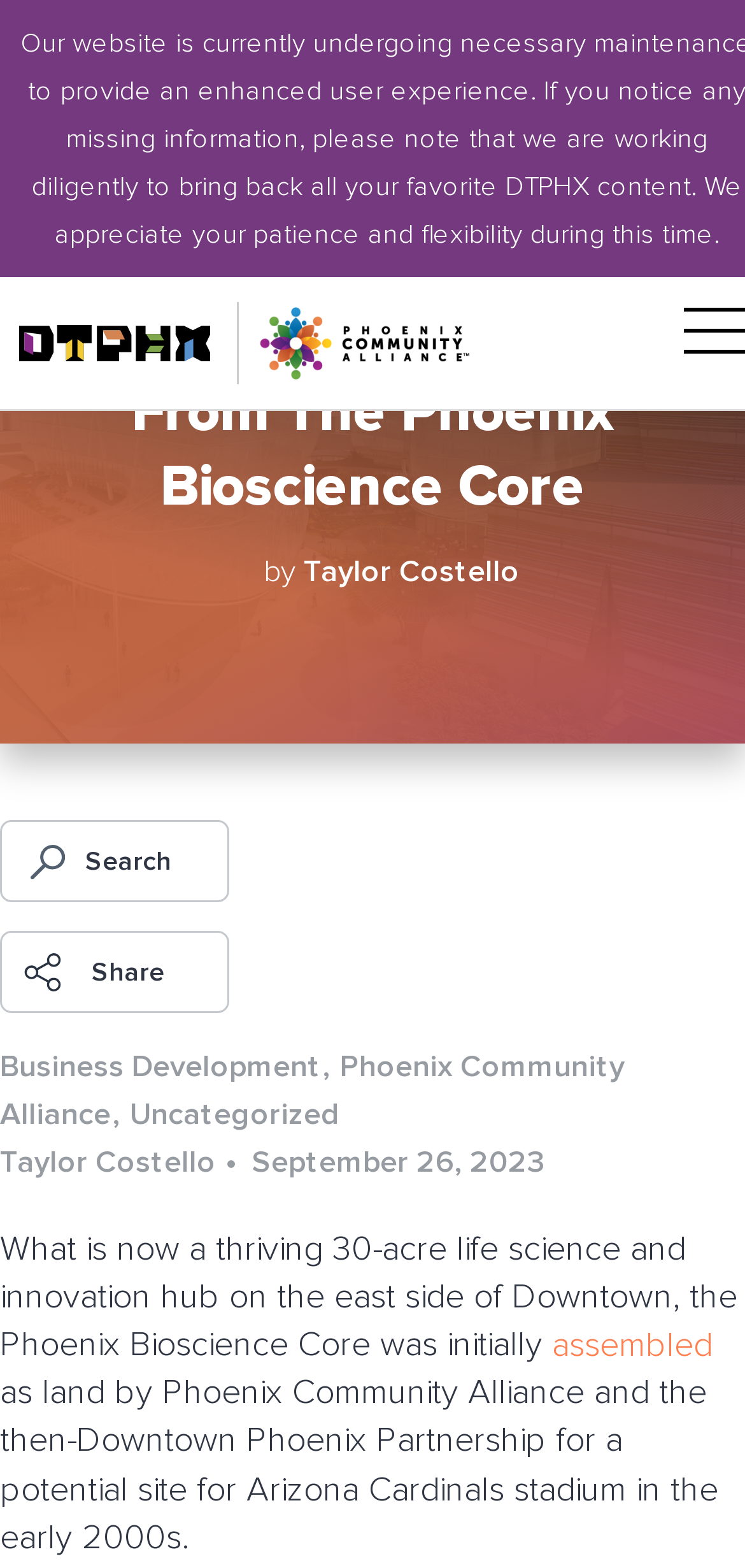Locate the primary heading on the webpage and return its text.

Arizona Bioscience Week: Stories You Should Know From The Phoenix Bioscience Core